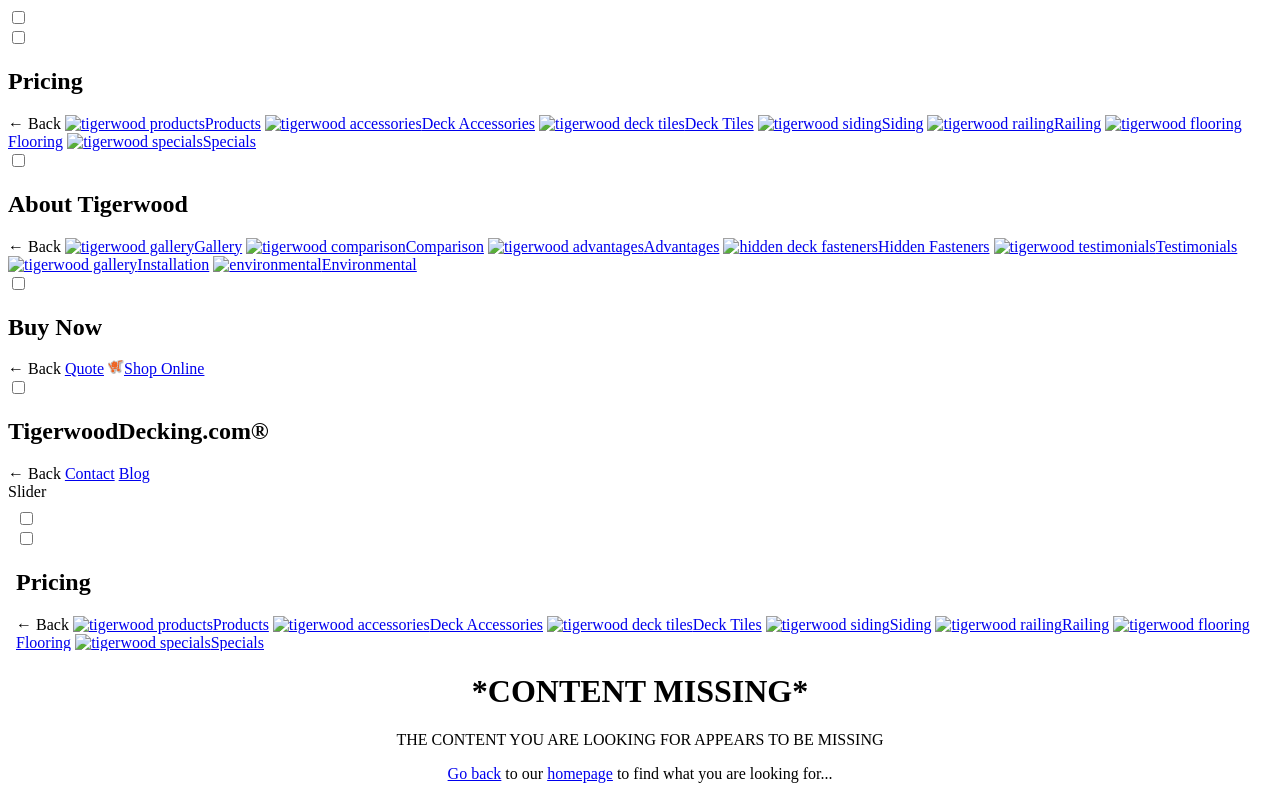Identify the coordinates of the bounding box for the element that must be clicked to accomplish the instruction: "Click on Pricing".

[0.006, 0.086, 0.994, 0.12]